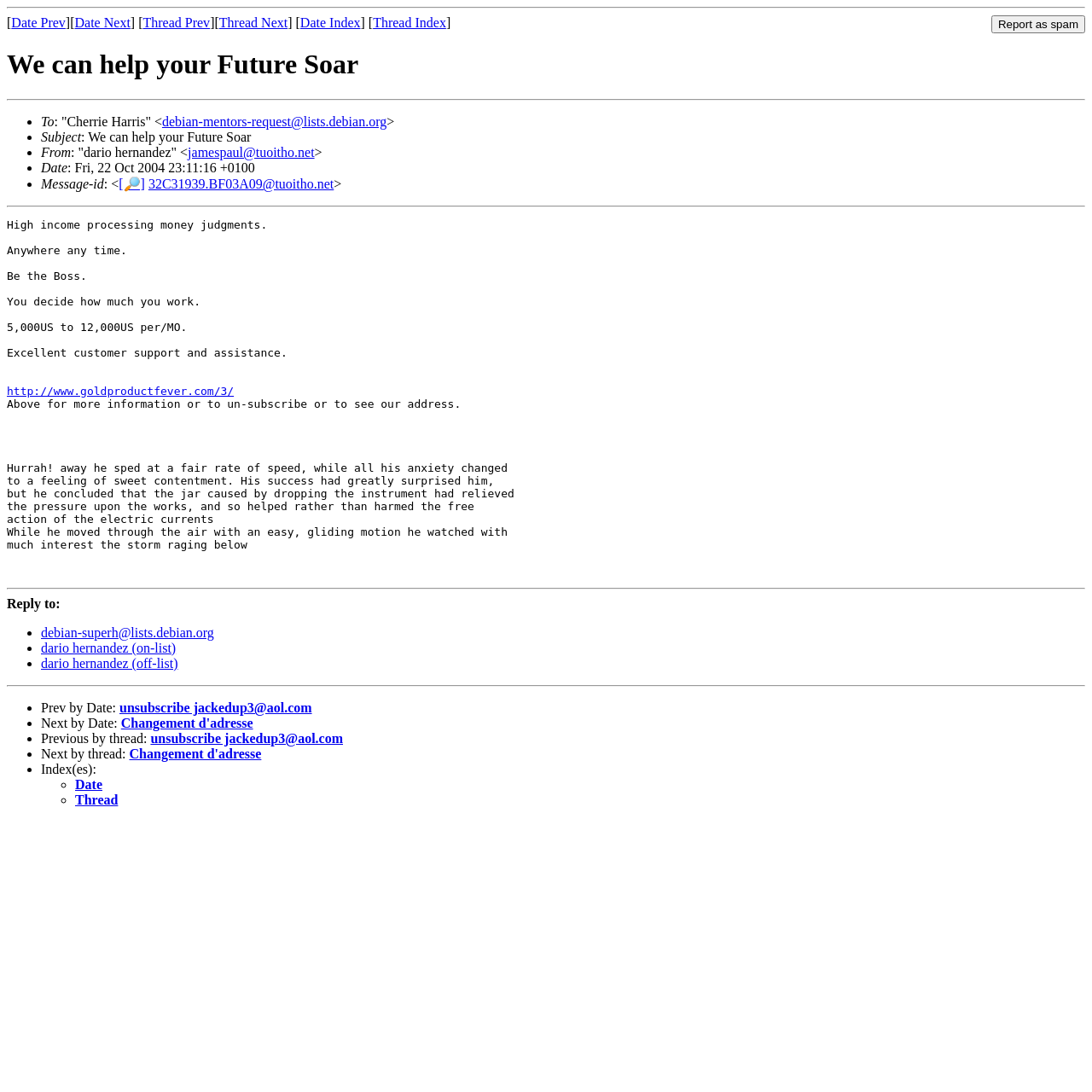Find the bounding box coordinates for the area that should be clicked to accomplish the instruction: "Click on News".

None